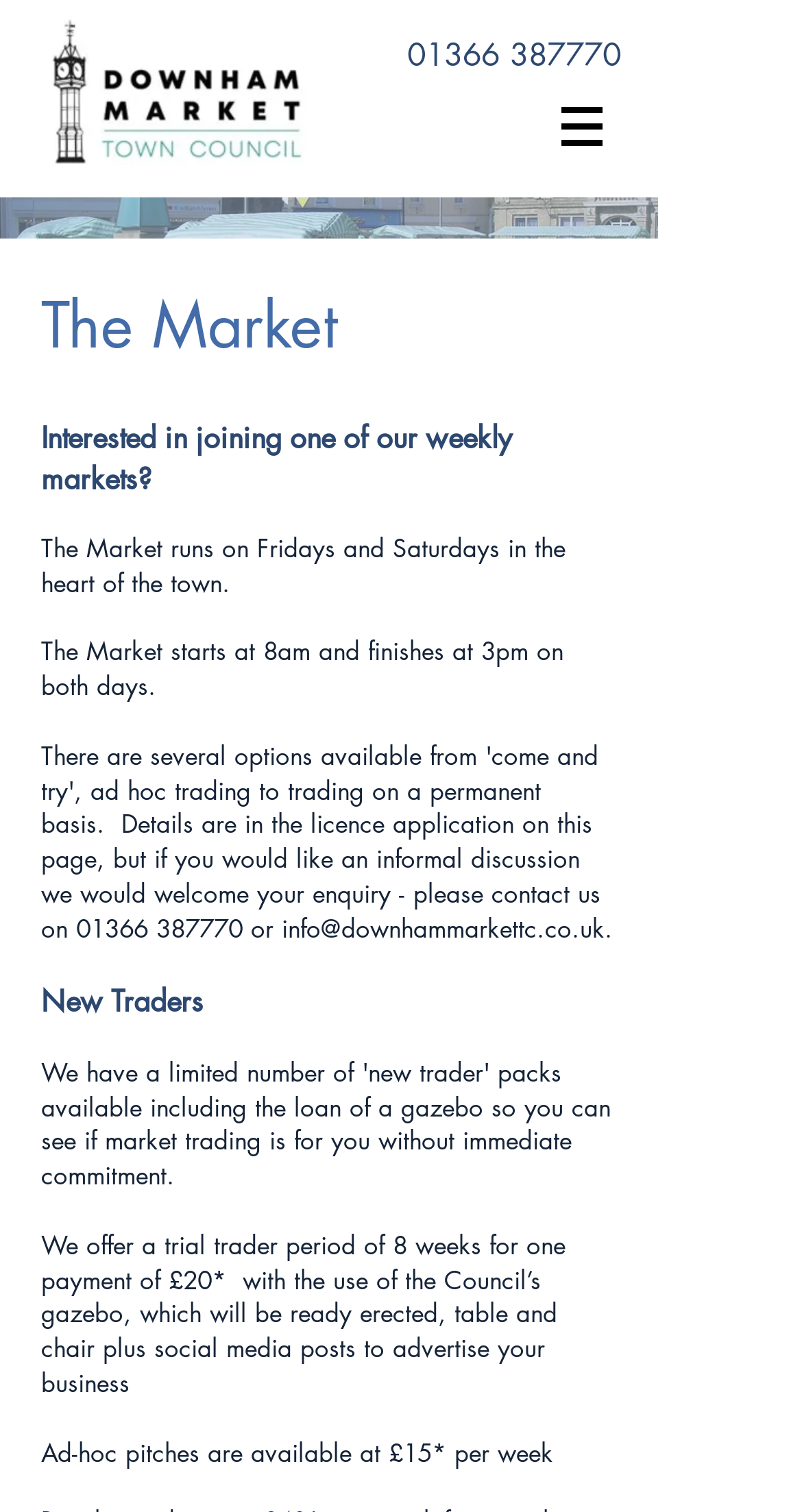Use a single word or phrase to answer the question: What days does the market run?

Fridays and Saturdays